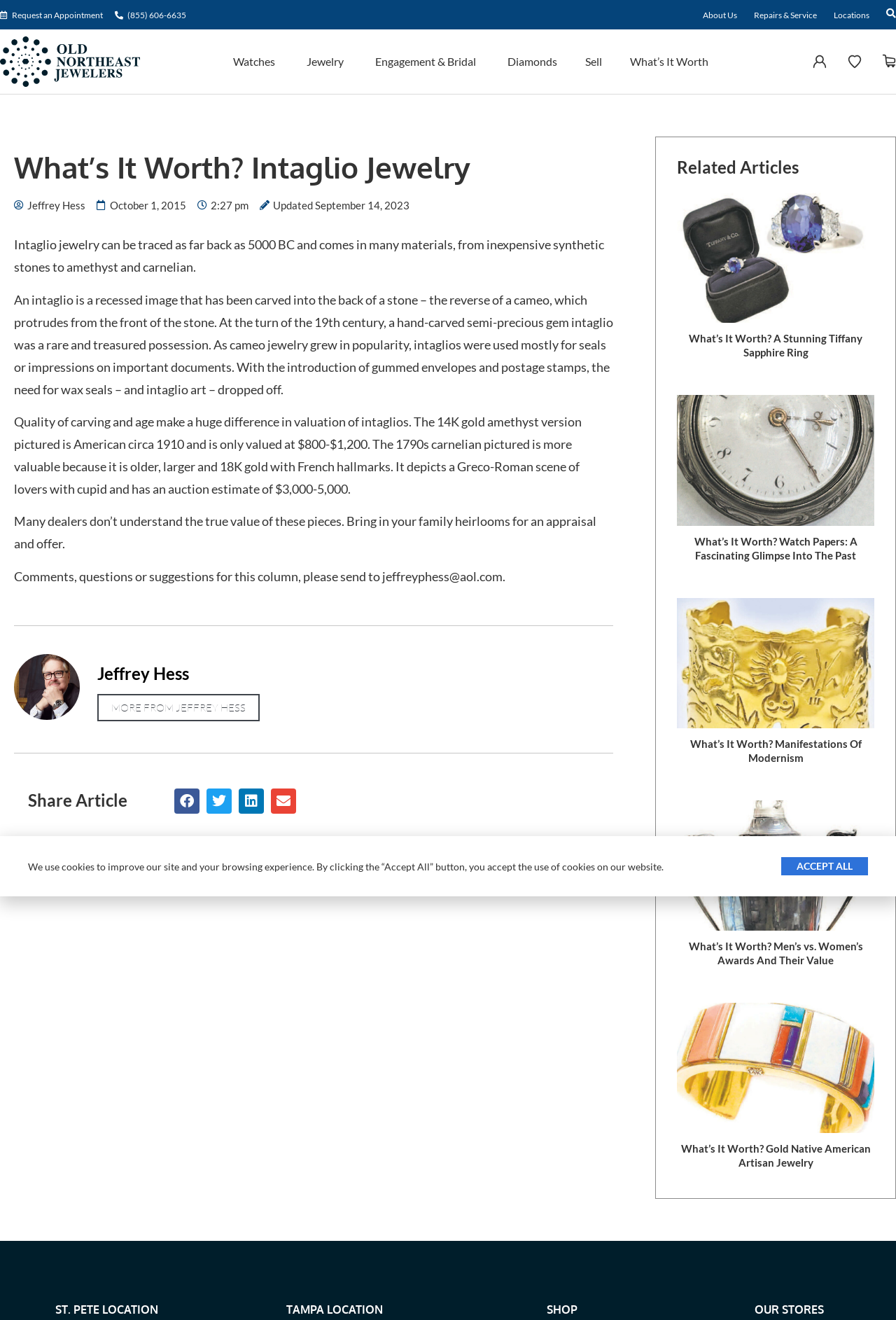Find the bounding box coordinates of the element's region that should be clicked in order to follow the given instruction: "Request an appointment". The coordinates should consist of four float numbers between 0 and 1, i.e., [left, top, right, bottom].

[0.0, 0.008, 0.115, 0.015]